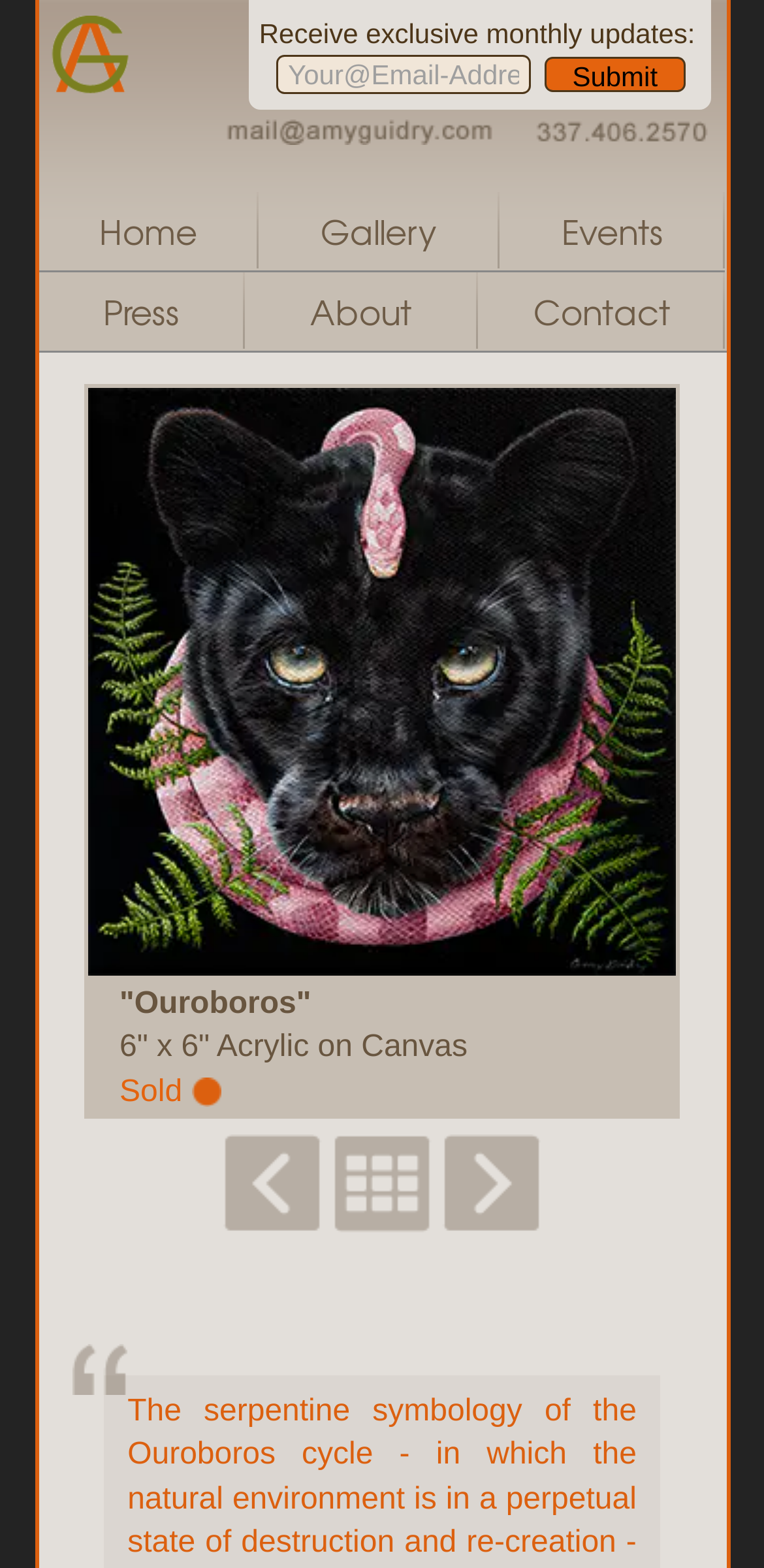How many navigation links are available?
Based on the image content, provide your answer in one word or a short phrase.

7